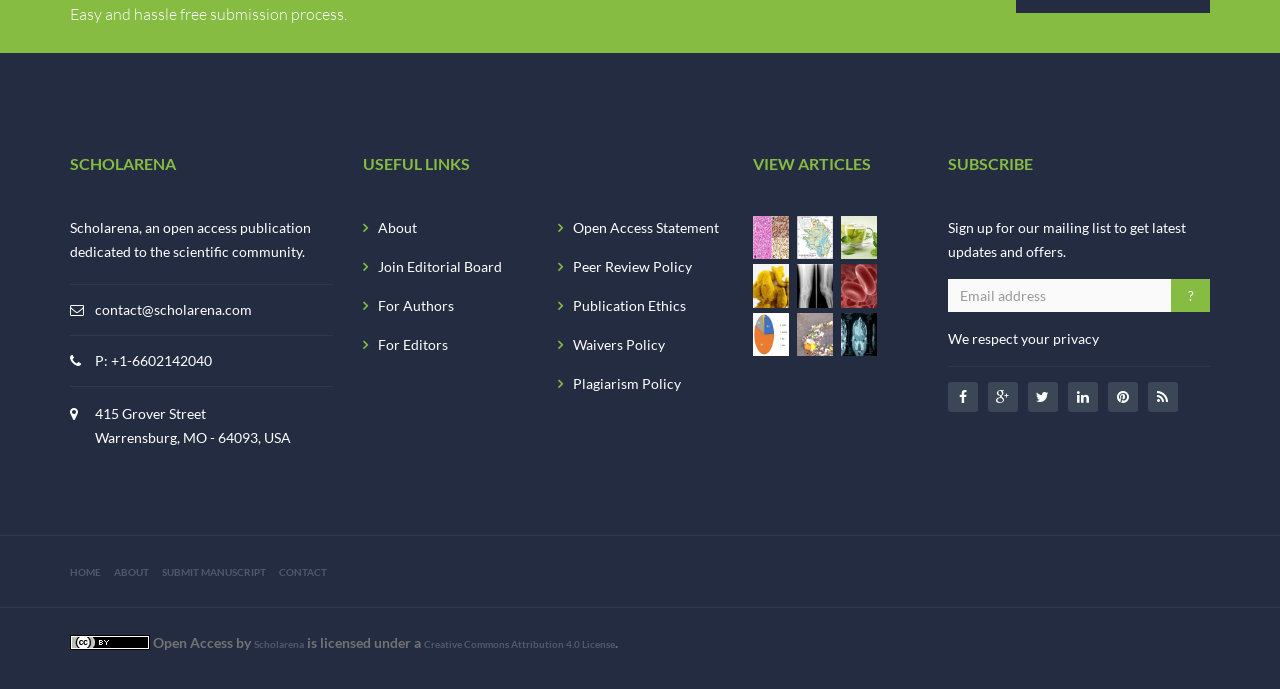What is the name of the publication?
Answer the question in a detailed and comprehensive manner.

I found the answer by looking at the top-left section of the webpage, where it says 'SCHOLARENA' in a prominent font, indicating that it is the name of the publication.